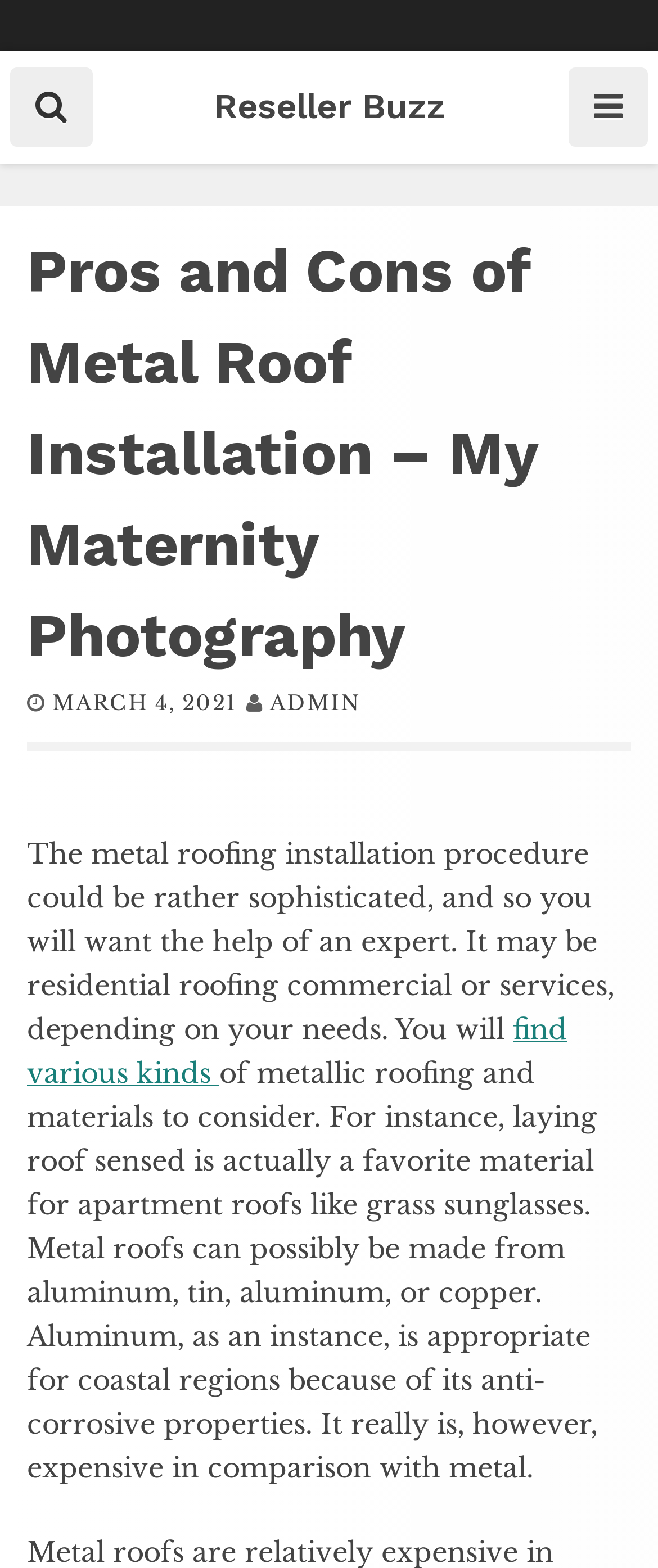What is the date of publication of this article?
Respond to the question with a single word or phrase according to the image.

MARCH 4, 2021